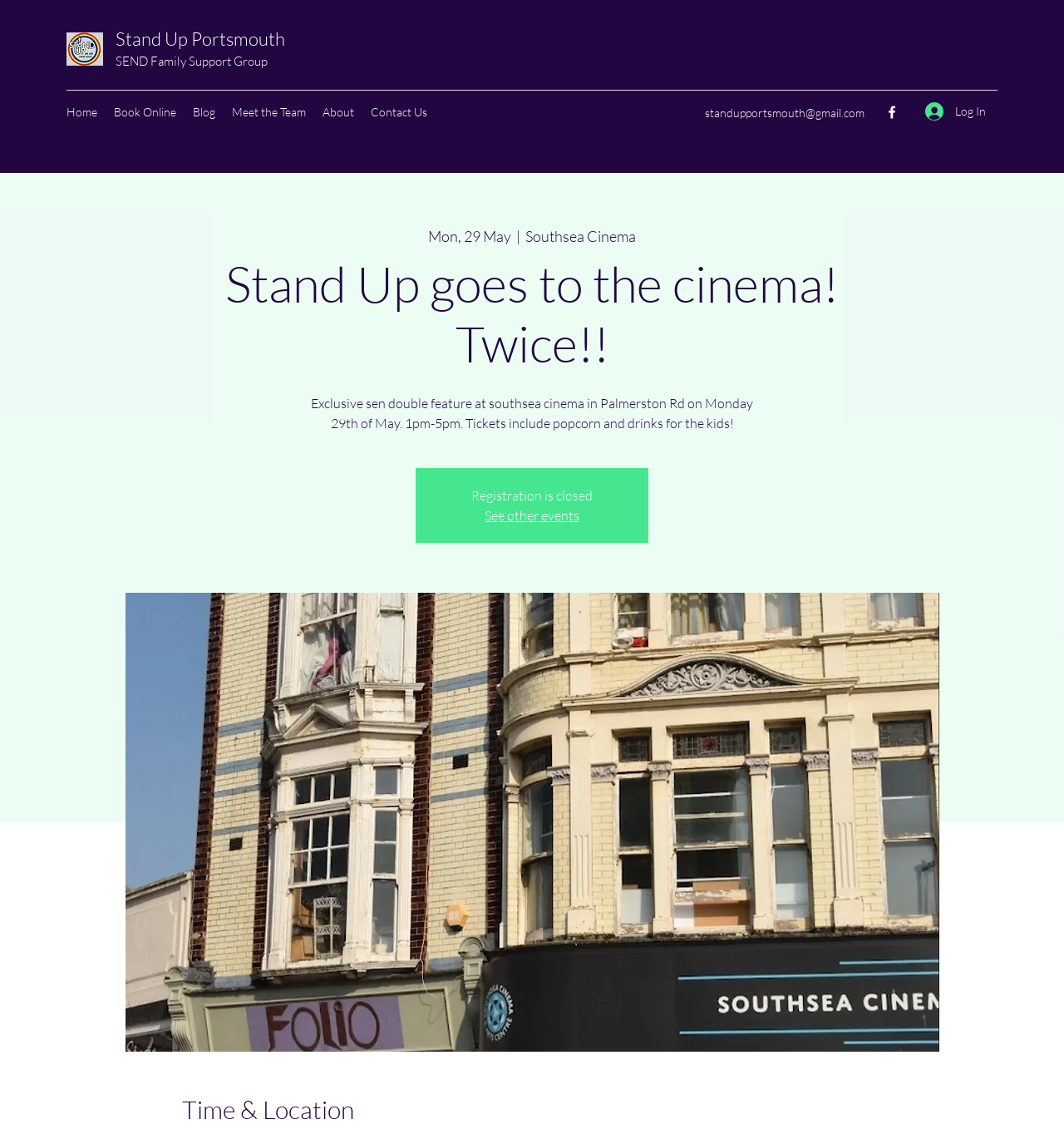Examine the image and give a thorough answer to the following question:
What is included in the tickets for kids?

I found the information about what is included in the tickets for kids by looking at the static text element with the text 'Tickets include popcorn and drinks for the kids!' which is located in the event description.